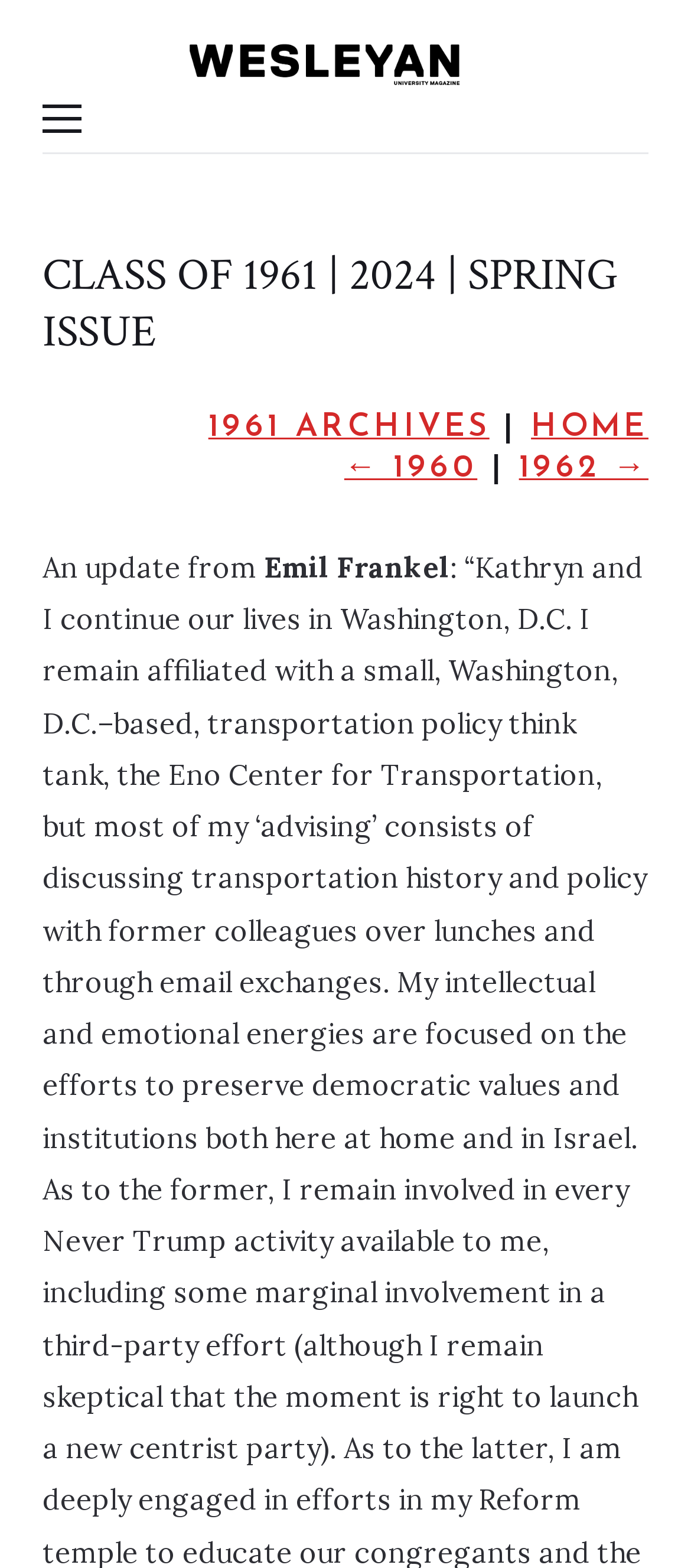Deliver a detailed narrative of the webpage's visual and textual elements.

The webpage appears to be a digital magazine or newsletter, specifically the Spring 2024 issue of the Wesleyan Magazine Classnotes, focused on the Class of 1961. 

At the top left of the page, there is a button labeled "Menu" which is not expanded. To the right of the button, there is a link with no text. 

Above the main content, there is a header section that spans almost the entire width of the page. Within this section, there are two headings. The first heading displays the title "CLASS OF 1961 | 2024 | SPRING ISSUE" and is positioned at the top of the page. The second heading, located below the first, contains links to archives, home, and adjacent years, with the text "1961 ARCHIVES | HOME ← 1960 | 1962 →". 

Below the header section, there is a brief update from Emil Frankel, which is a short paragraph of text.